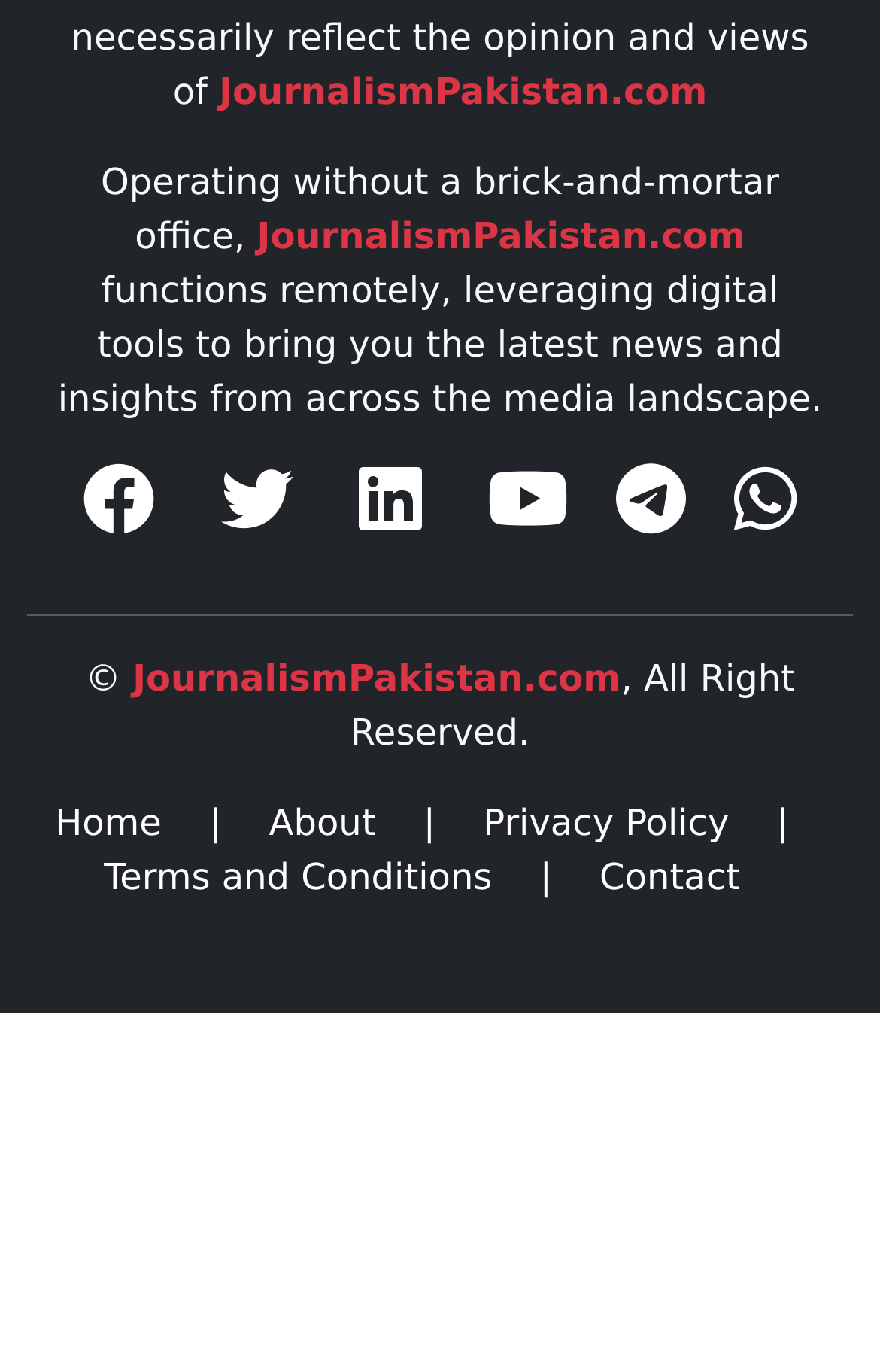Identify the bounding box coordinates for the region of the element that should be clicked to carry out the instruction: "Click Colca canyon tour". The bounding box coordinates should be four float numbers between 0 and 1, i.e., [left, top, right, bottom].

None